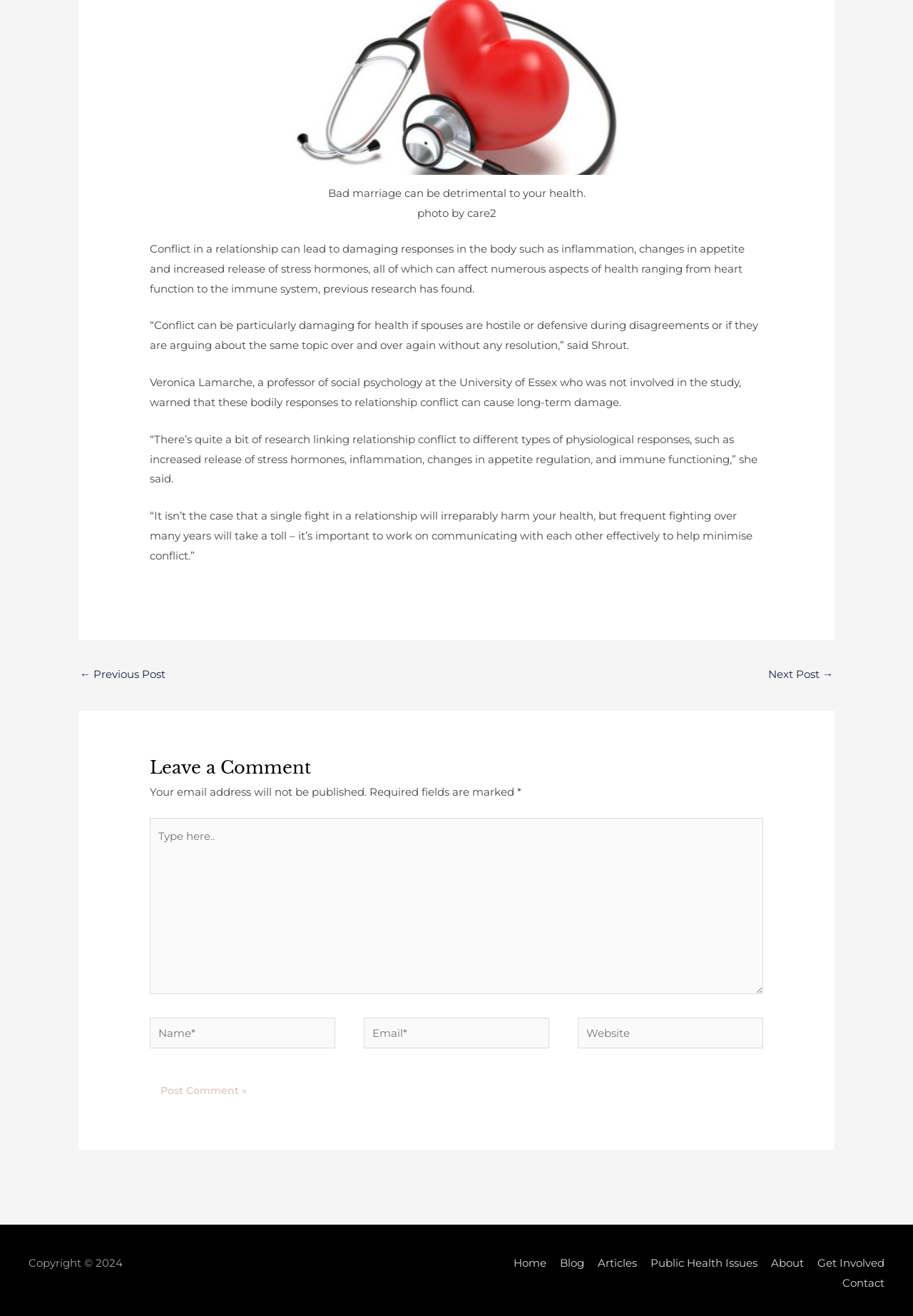Please find the bounding box coordinates of the section that needs to be clicked to achieve this instruction: "Click the 'Post Comment »' button".

[0.164, 0.816, 0.282, 0.841]